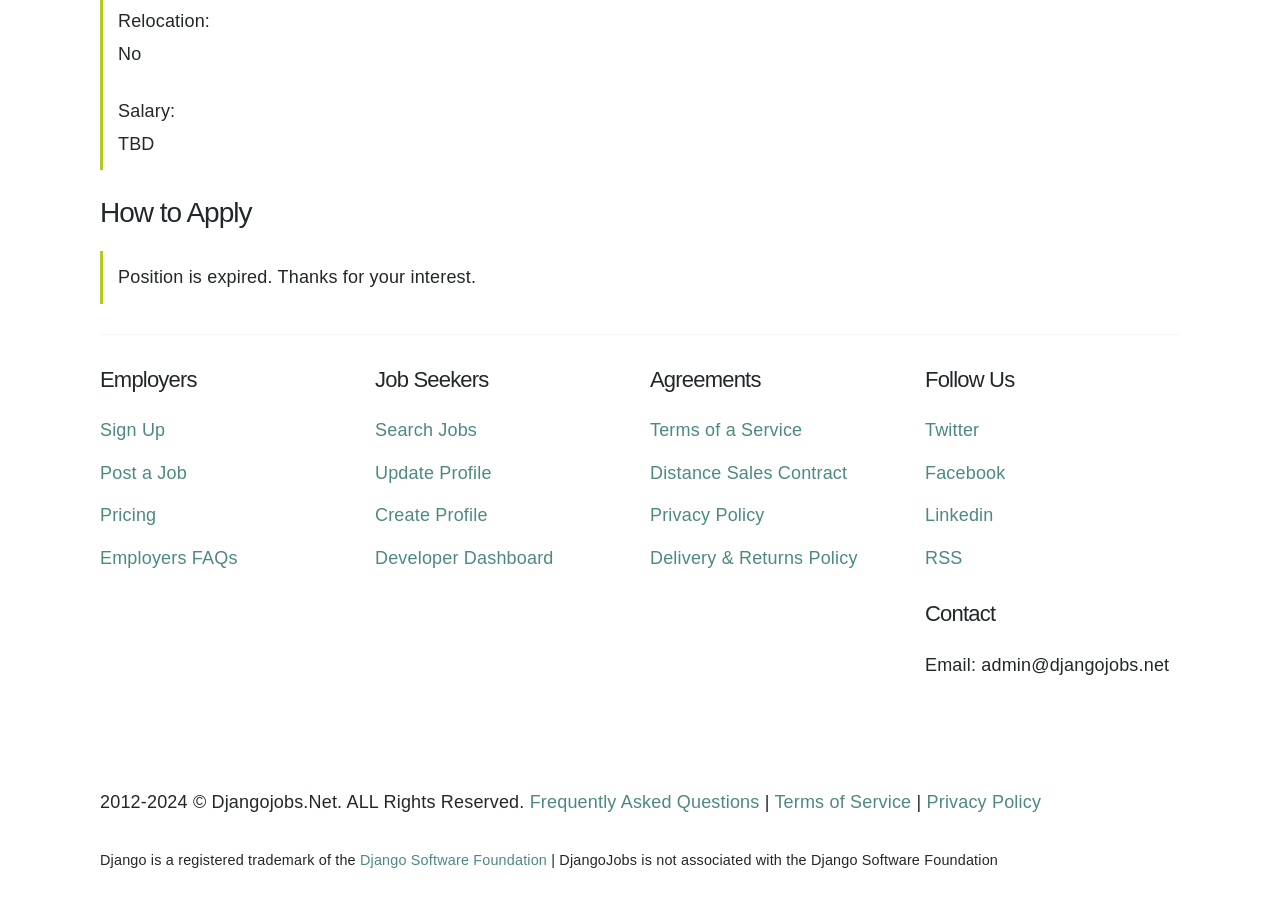Find the bounding box coordinates of the clickable area required to complete the following action: "Sign Up".

[0.078, 0.457, 0.129, 0.478]